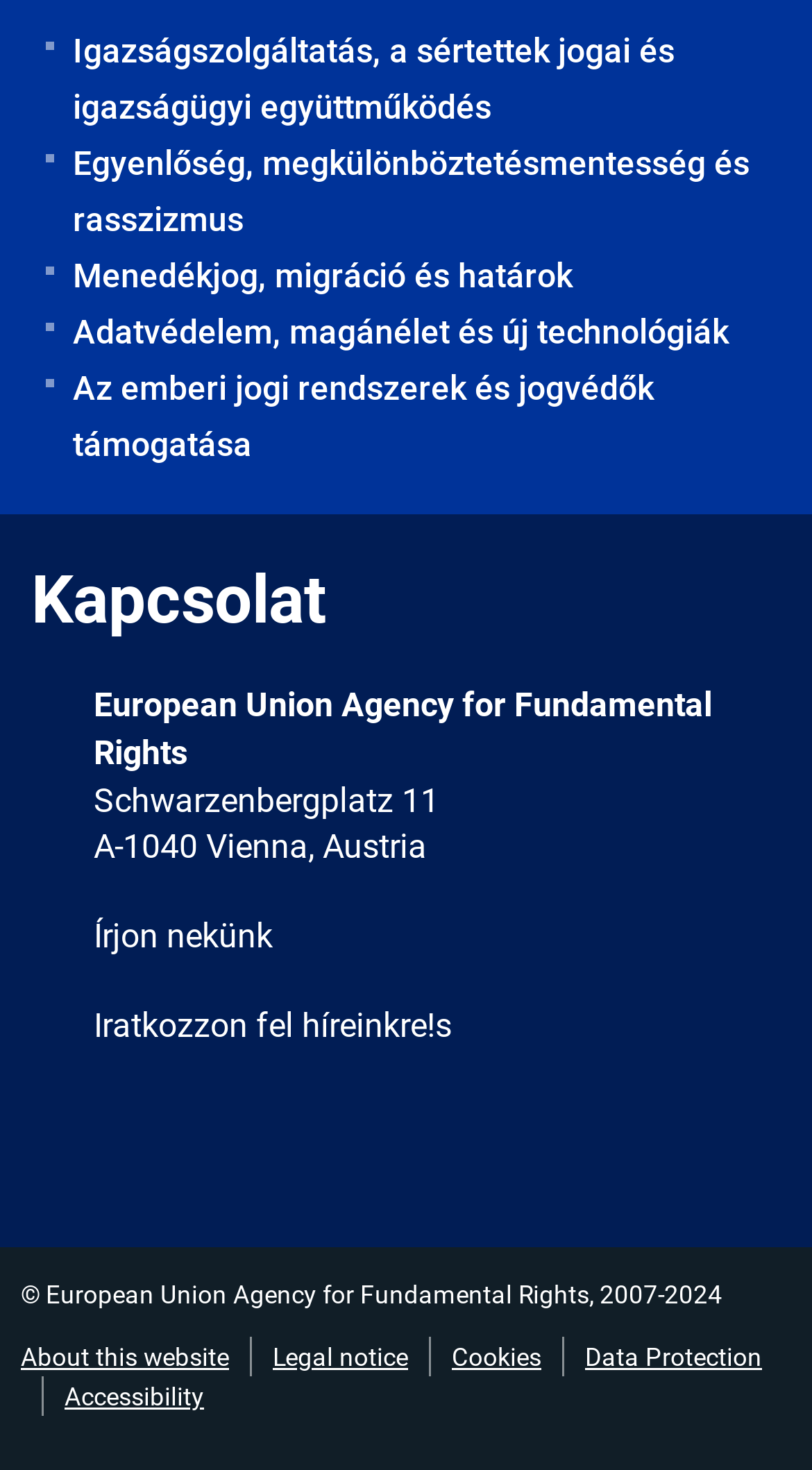Please answer the following question using a single word or phrase: 
What is the address of the organization?

Schwarzenbergplatz 11, A-1040 Vienna, Austria